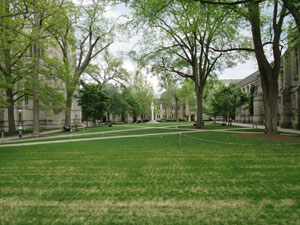Look at the image and write a detailed answer to the question: 
What is the purpose of the quad?

The caption describes the quad as a 'hub for social interaction and leisure', implying that it serves as a space for students and visitors to relax and engage with one another.